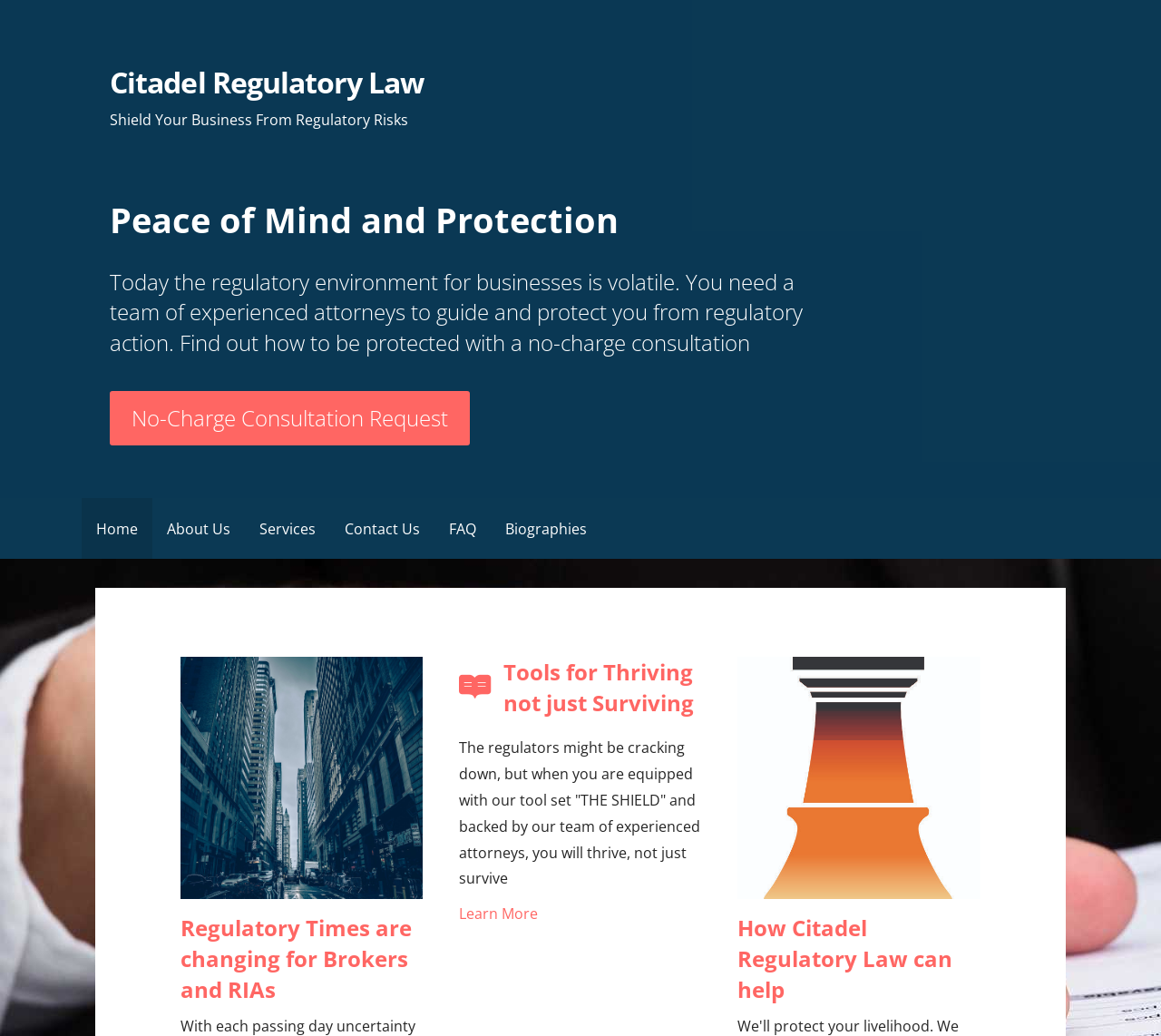Specify the bounding box coordinates of the area that needs to be clicked to achieve the following instruction: "Go to 'Home'".

[0.07, 0.481, 0.131, 0.54]